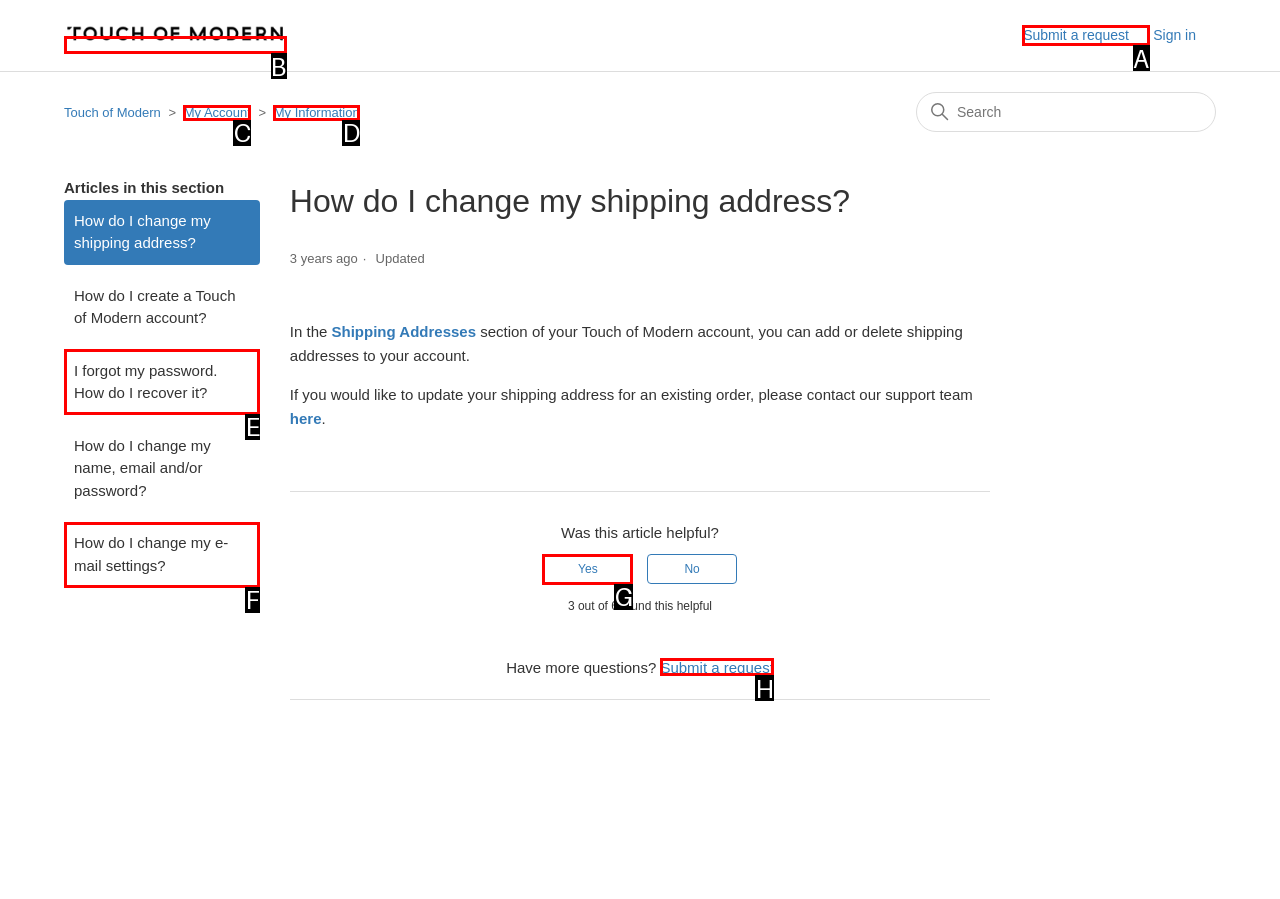Indicate the UI element to click to perform the task: Submit a request. Reply with the letter corresponding to the chosen element.

A